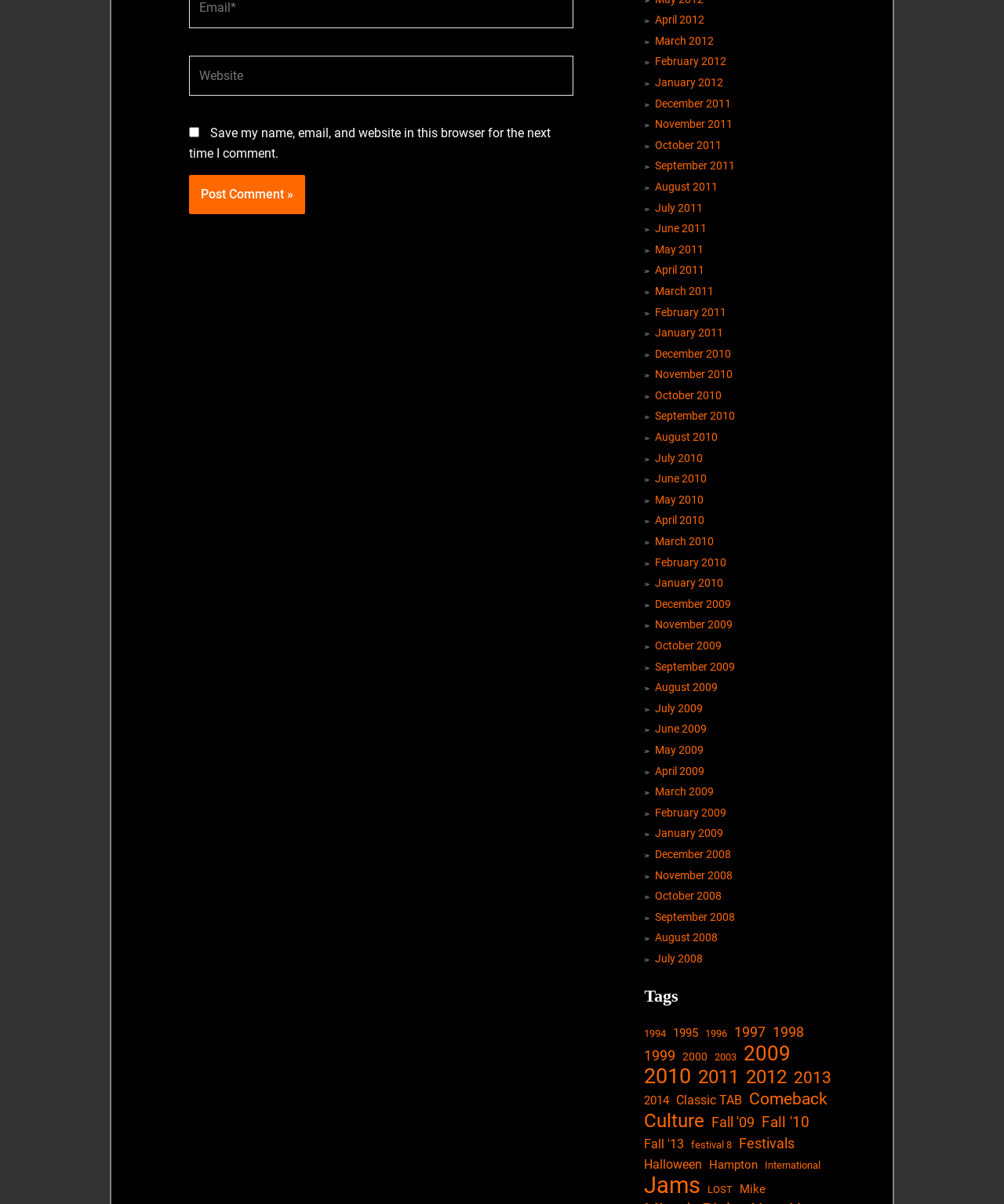Please identify the bounding box coordinates of the element I need to click to follow this instruction: "View April 2012 archives".

[0.642, 0.011, 0.702, 0.022]